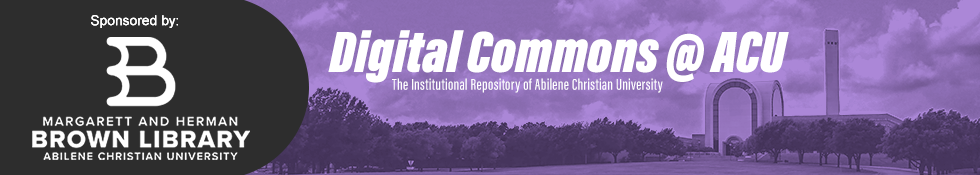What is the distinctive feature of the university's campus?
Answer with a single word or short phrase according to what you see in the image.

Signature archway